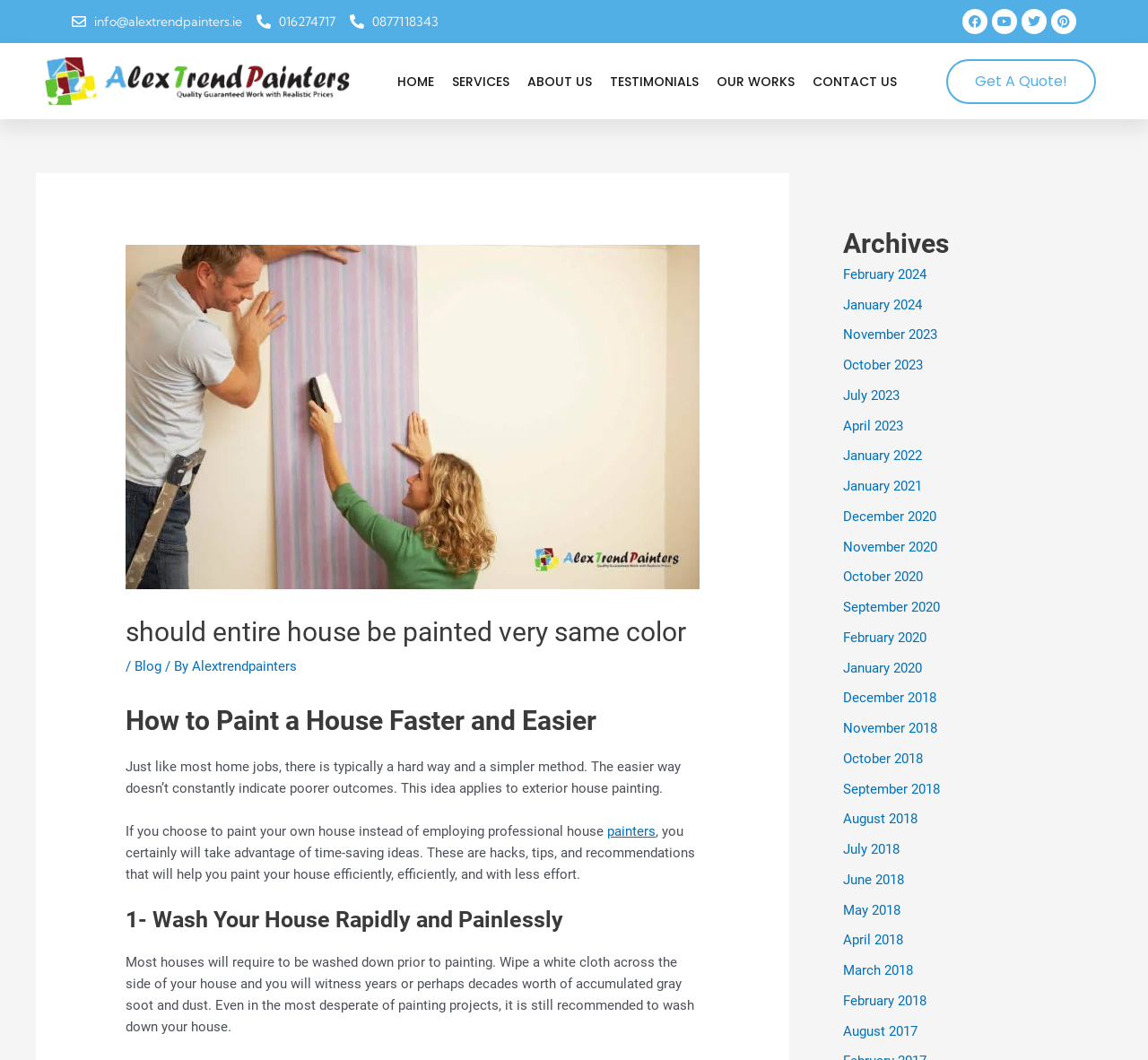Please find the bounding box coordinates of the element's region to be clicked to carry out this instruction: "Get a quote".

[0.824, 0.056, 0.955, 0.098]